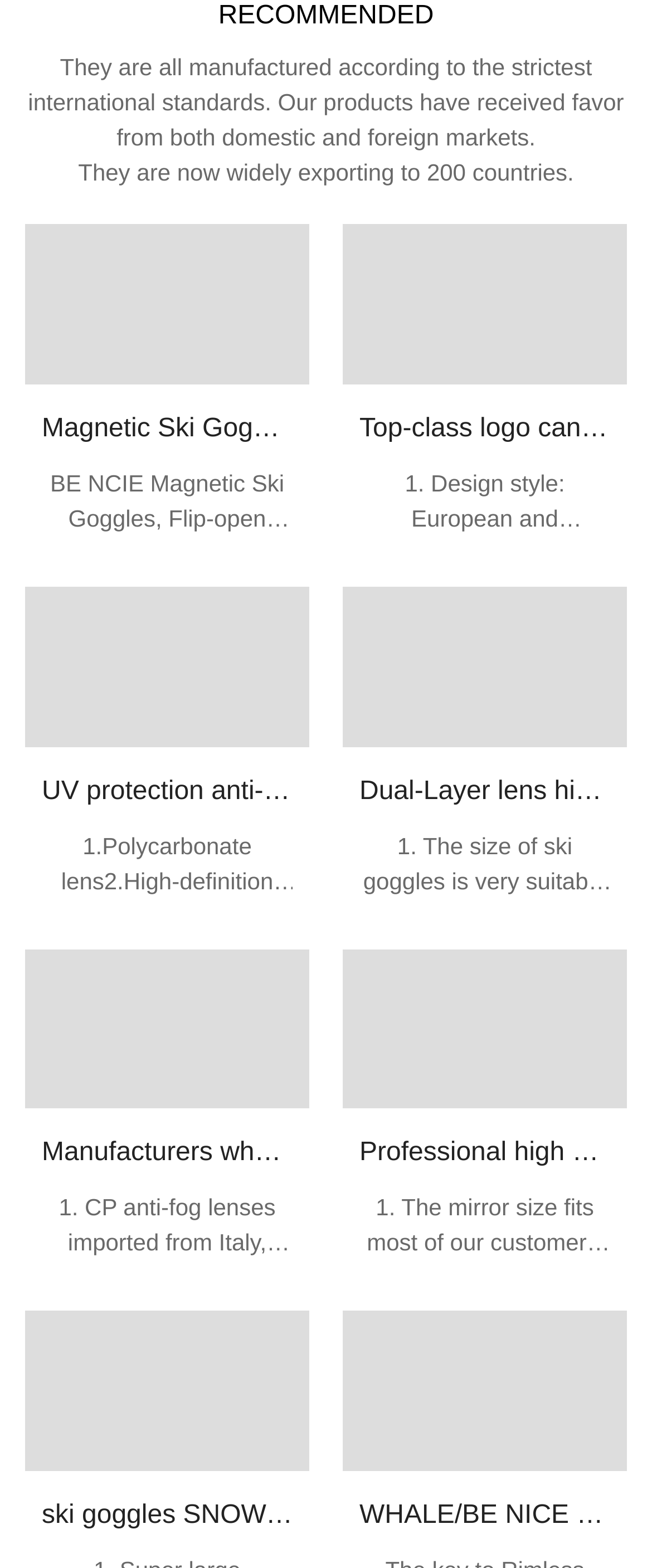Please pinpoint the bounding box coordinates for the region I should click to adhere to this instruction: "Explore UV protection anti-fog custom ski goggles snowboard glasses SNOW-5100".

[0.038, 0.374, 0.474, 0.476]